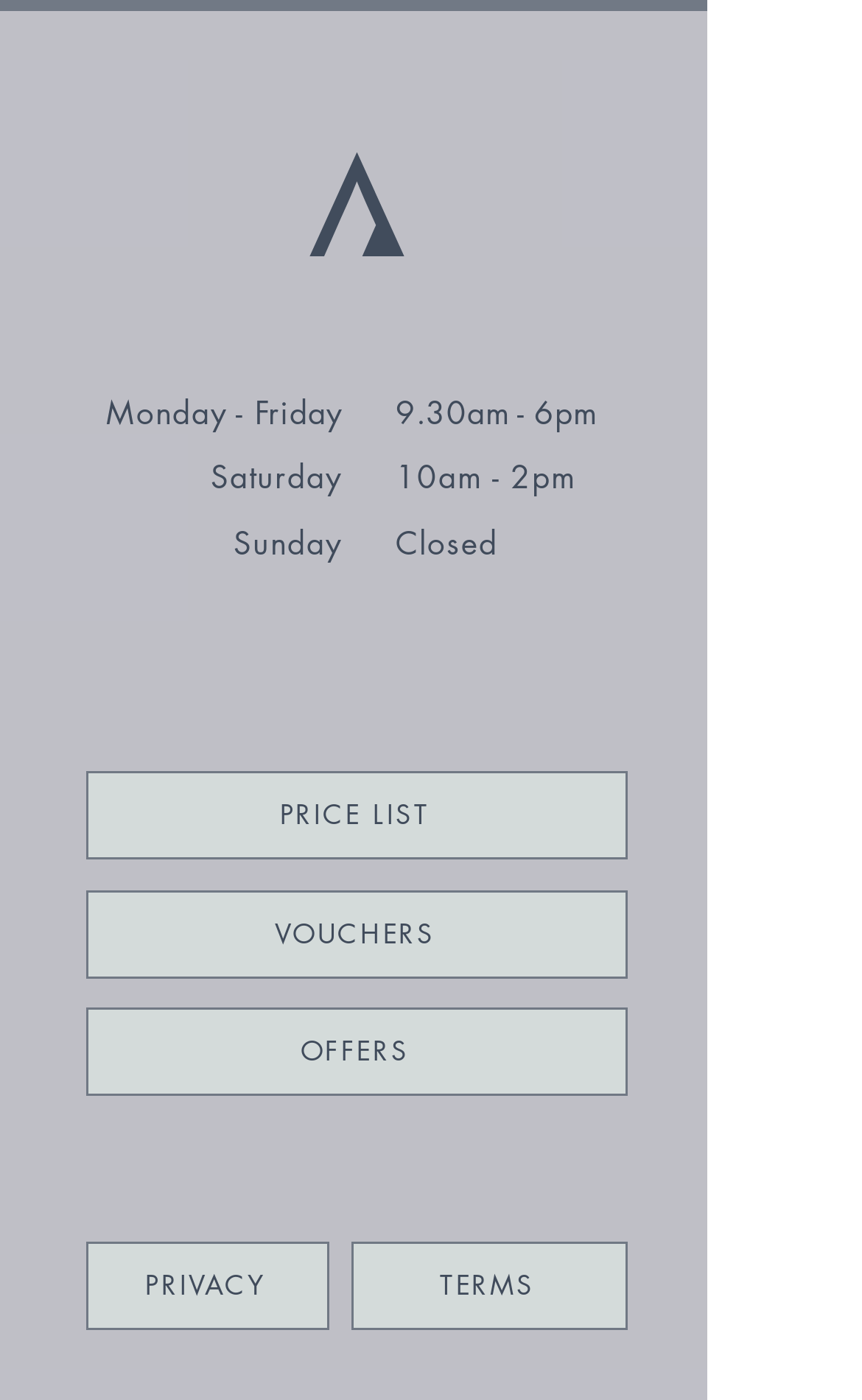Please identify the coordinates of the bounding box for the clickable region that will accomplish this instruction: "Check the vouchers".

[0.1, 0.636, 0.728, 0.699]